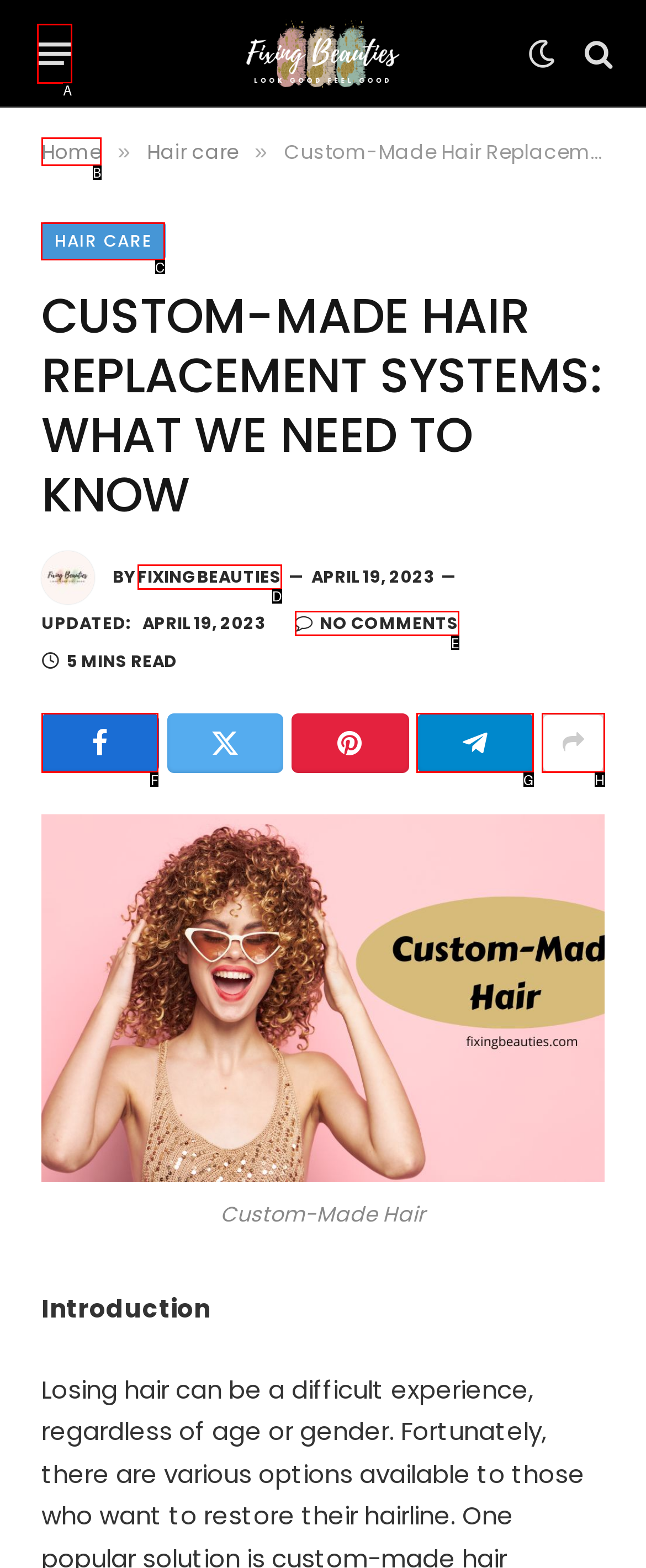Choose the letter of the UI element necessary for this task: Read the 'HAIR CARE' article
Answer with the correct letter.

C